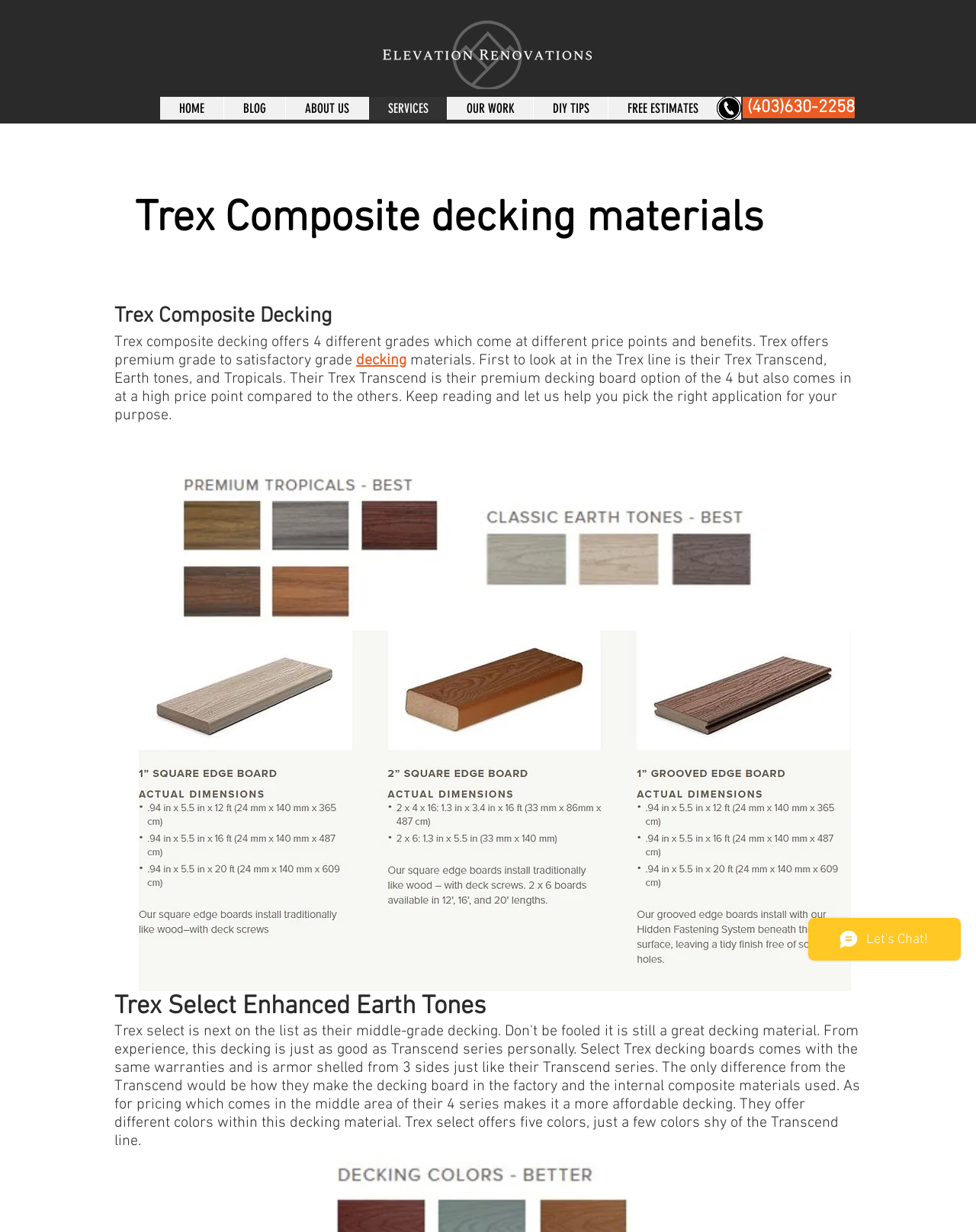Please provide a comprehensive response to the question based on the details in the image: What is the purpose of the webpage?

The webpage appears to be providing information about composite decking, specifically Trex composite decking, including its different grades, benefits, and features. The webpage also seems to be promoting the company's services and expertise in installing composite decks.